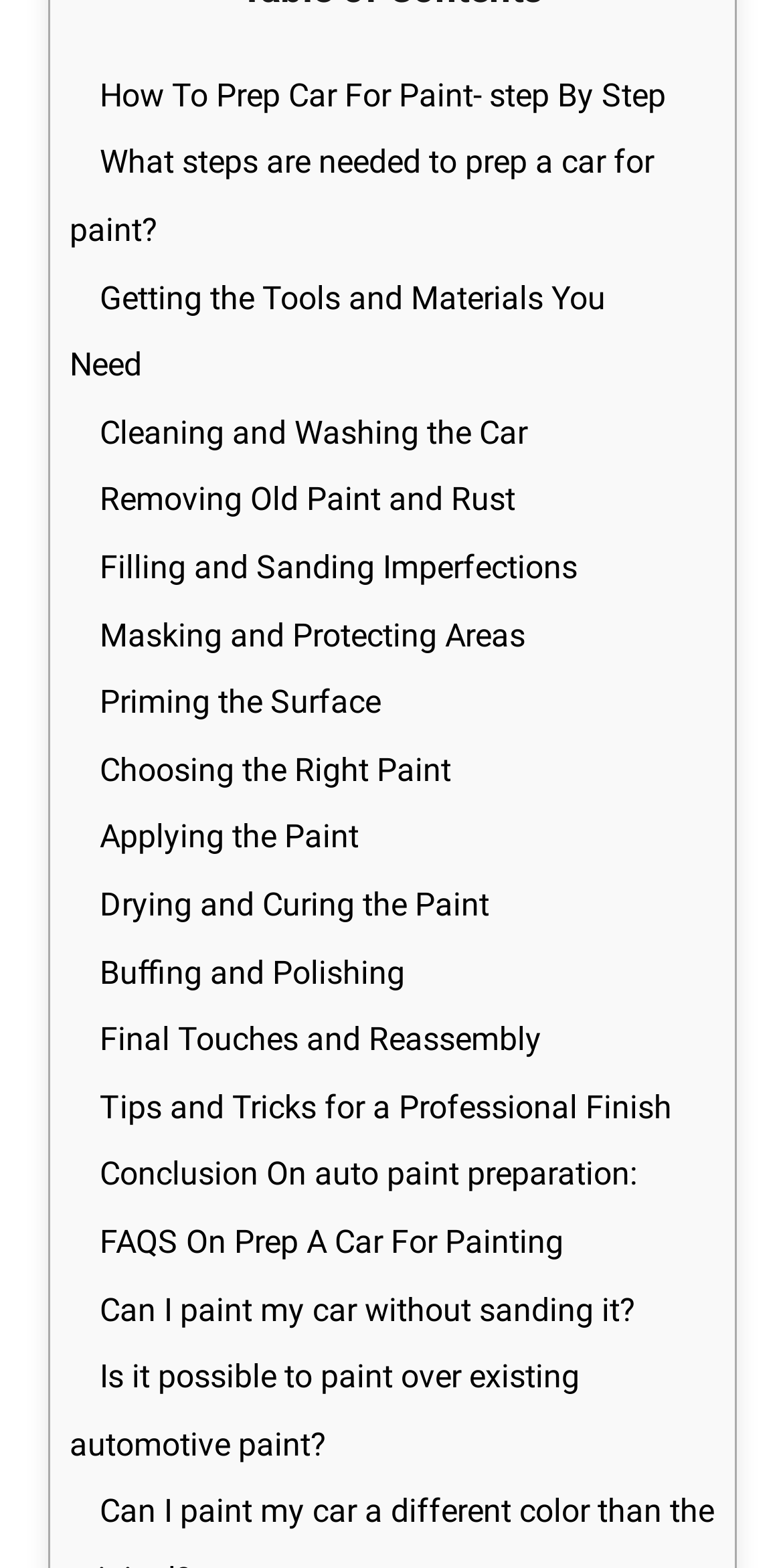Find the bounding box coordinates of the area to click in order to follow the instruction: "Explore 'Tips and Tricks for a Professional Finish'".

[0.088, 0.674, 0.896, 0.737]